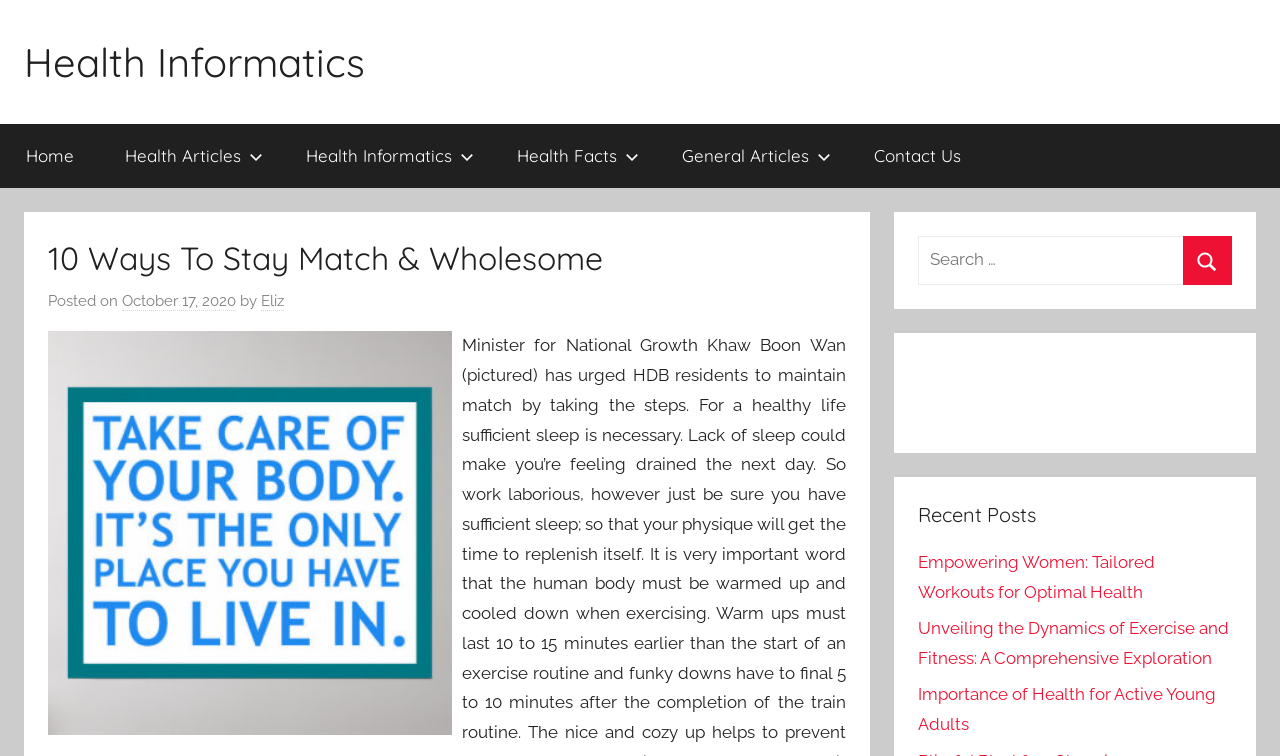Give a one-word or one-phrase response to the question: 
How many recent posts are listed?

3